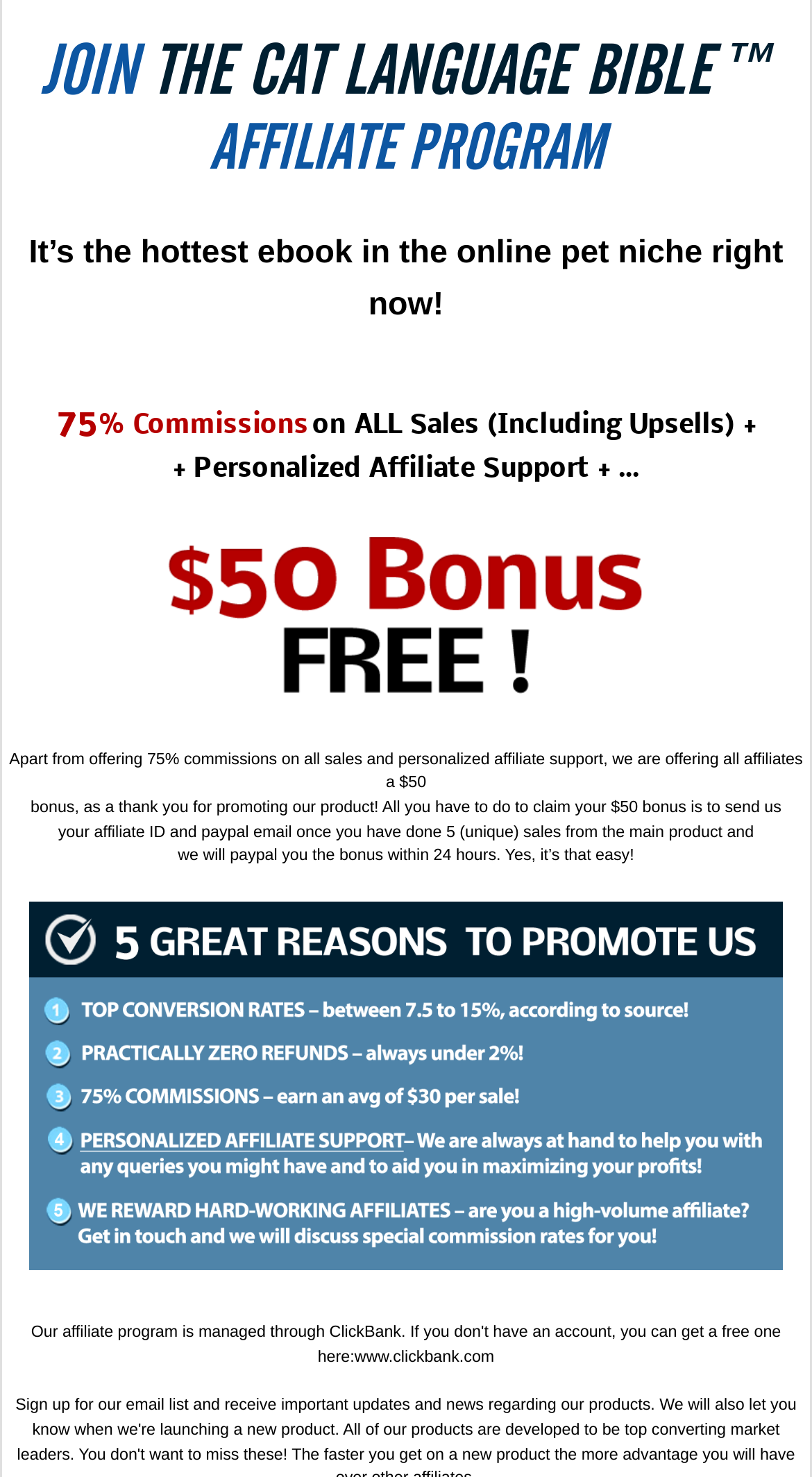Provide a brief response to the question below using one word or phrase:
What is required to claim the $50 bonus?

5 unique sales